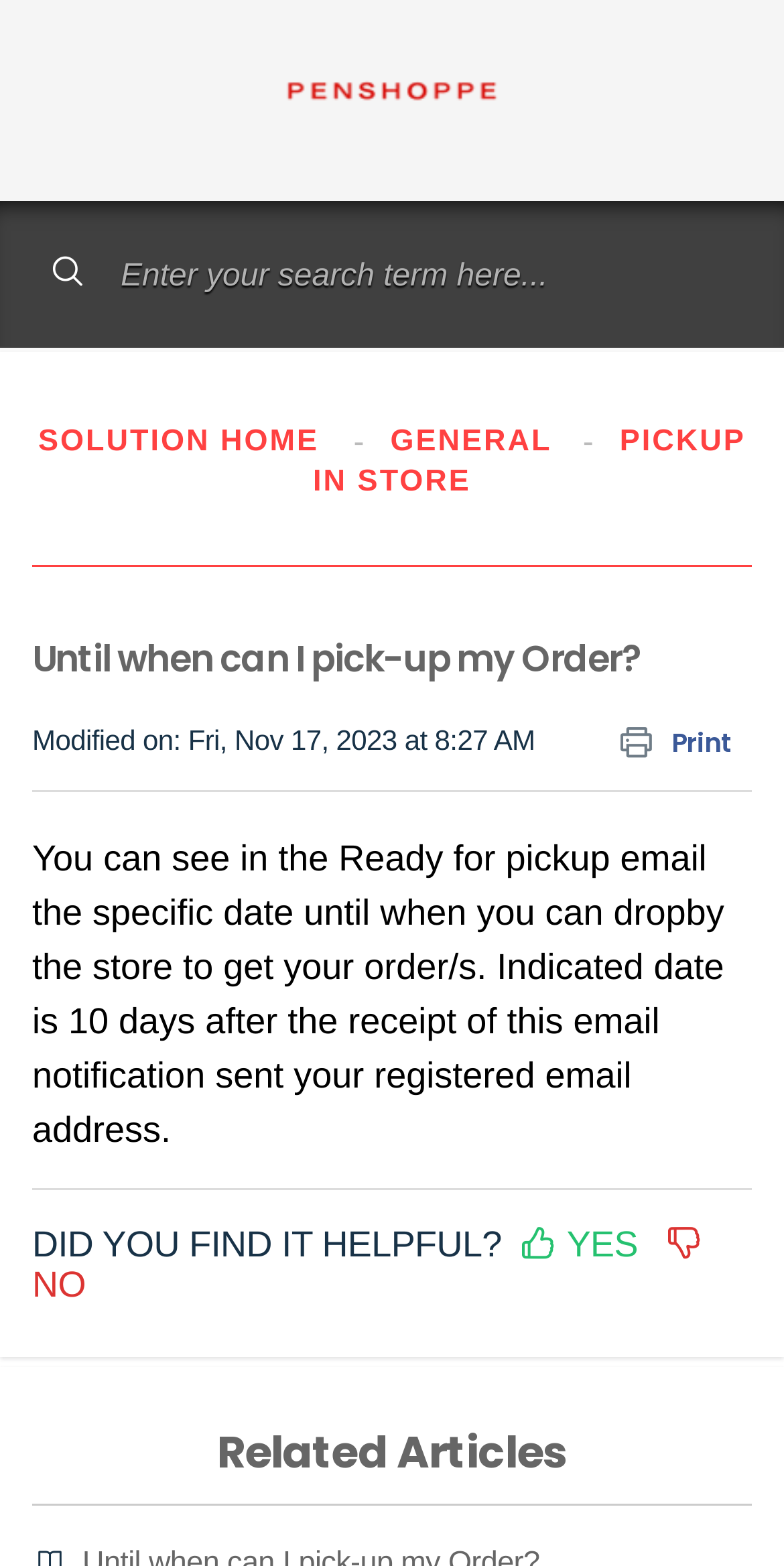Calculate the bounding box coordinates for the UI element based on the following description: "Search". Ensure the coordinates are four float numbers between 0 and 1, i.e., [left, top, right, bottom].

[0.051, 0.157, 0.126, 0.194]